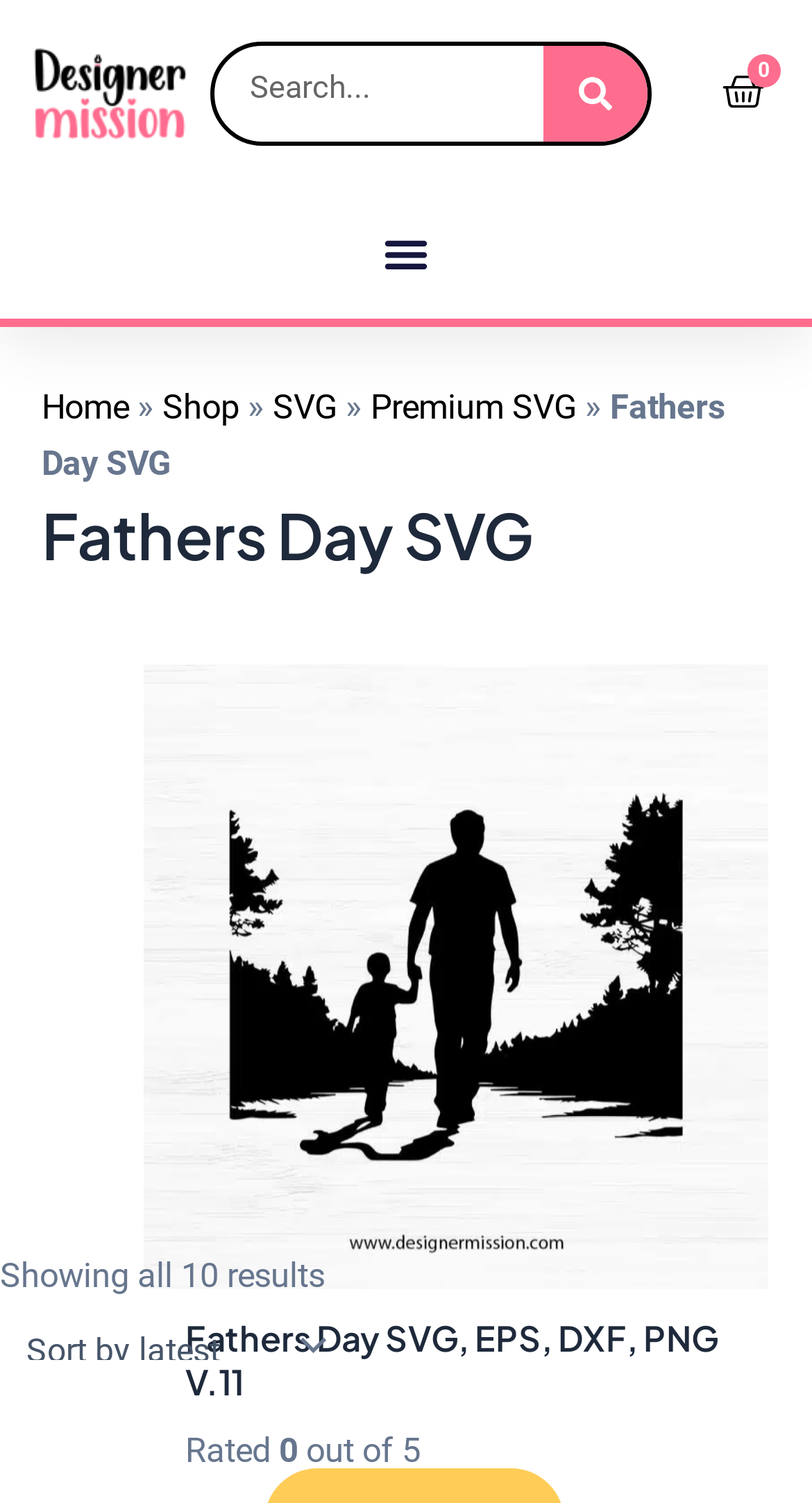Pinpoint the bounding box coordinates of the clickable area necessary to execute the following instruction: "View the Fathers Day SVG details". The coordinates should be given as four float numbers between 0 and 1, namely [left, top, right, bottom].

[0.178, 0.442, 0.949, 0.857]